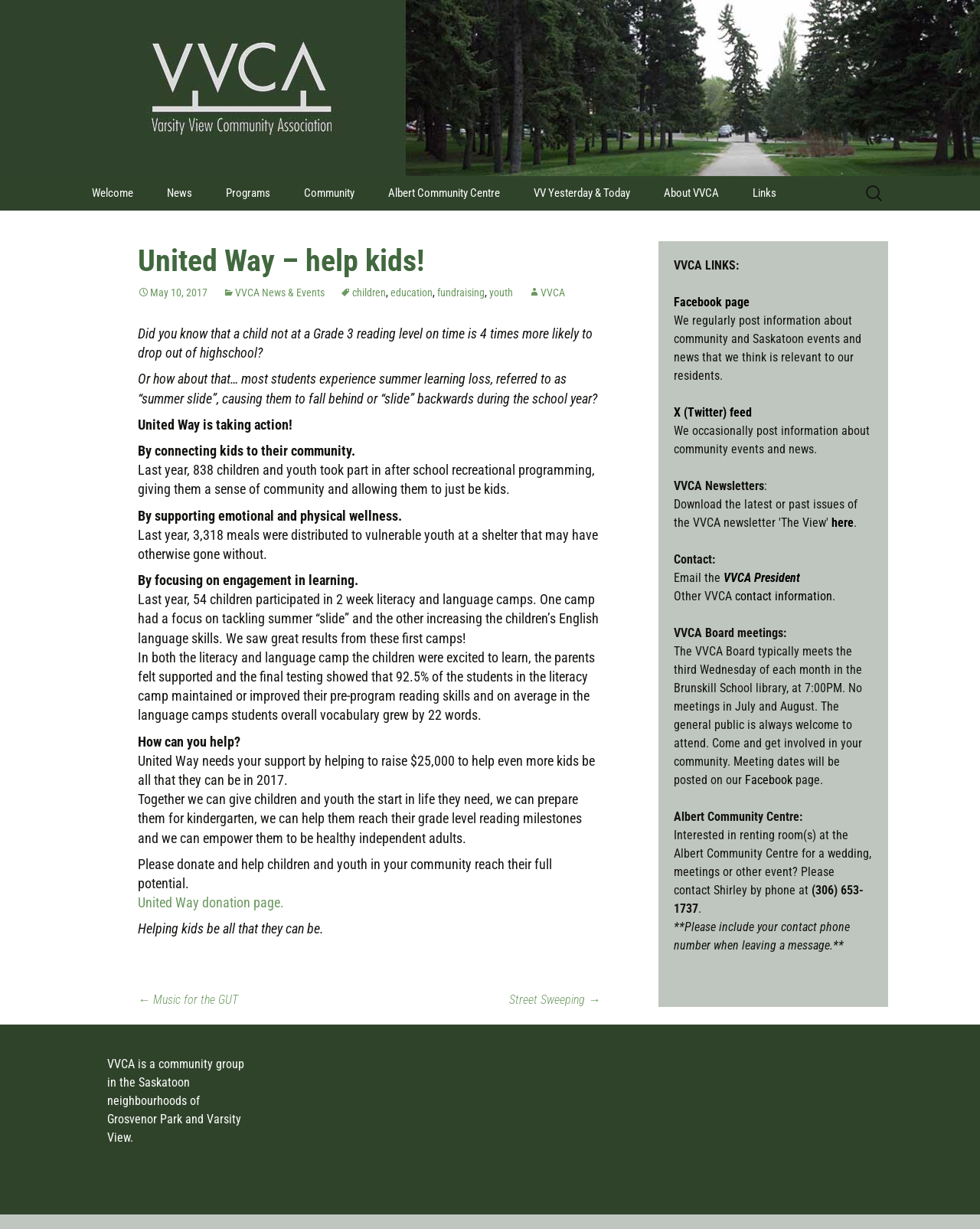Please determine the main heading text of this webpage.

Varsity View Community Association